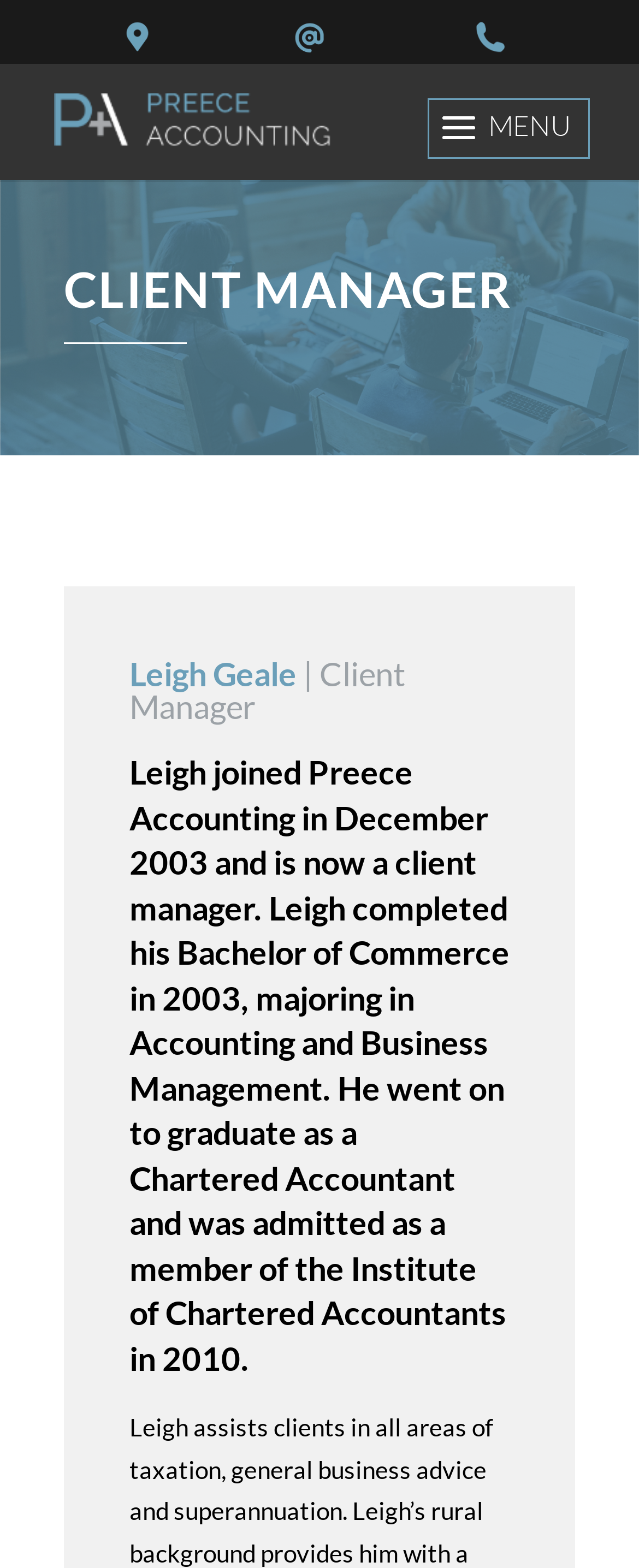What degree did Leigh complete in 2003?
Using the image, elaborate on the answer with as much detail as possible.

According to the webpage, Leigh completed his Bachelor of Commerce in 2003, majoring in Accounting and Business Management, as stated in the text 'Leigh completed his Bachelor of Commerce in 2003, majoring in Accounting and Business Management'.